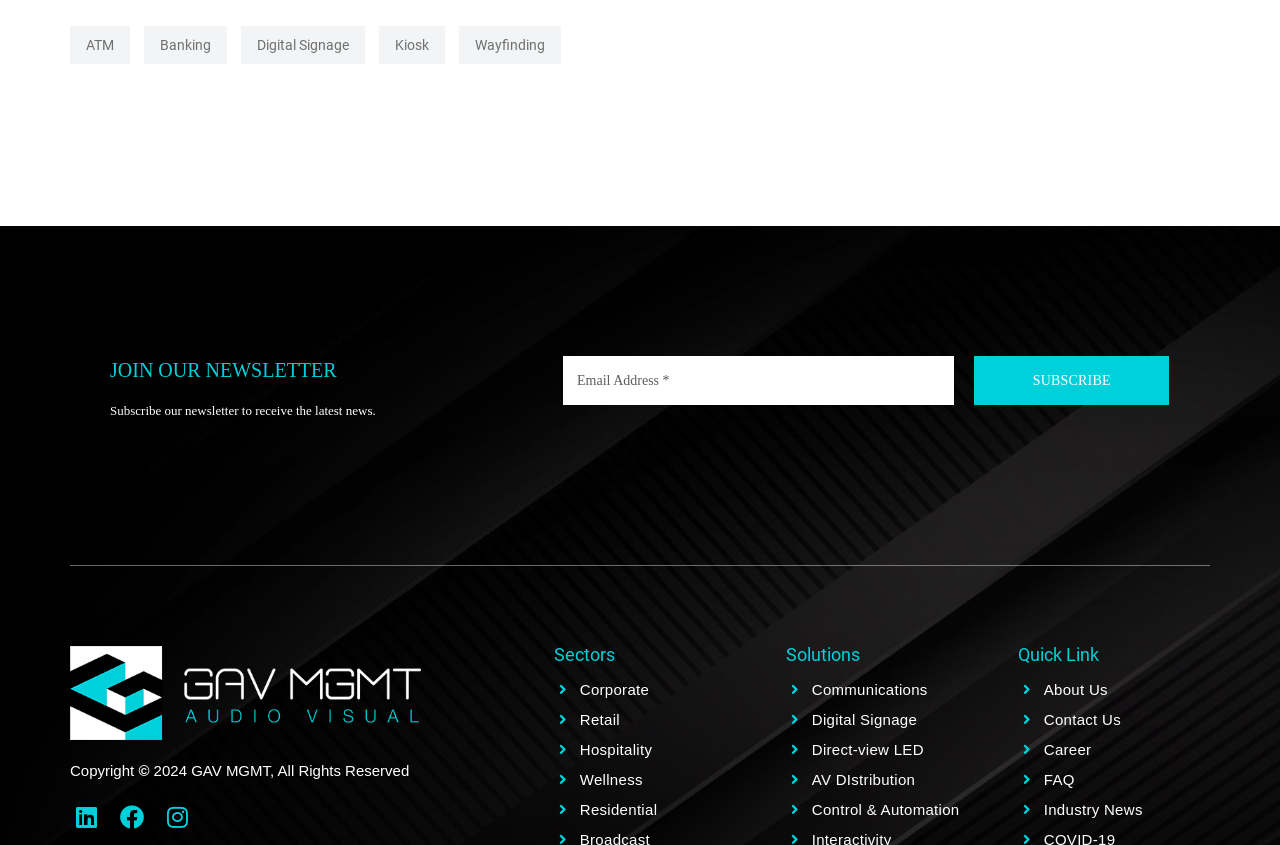What is the purpose of the textbox?
Refer to the image and provide a thorough answer to the question.

I found the textbox with the label 'Email Address *' and a button 'SUBSCRIBE' next to it, which suggests that the purpose of the textbox is to enter an email address to subscribe to a newsletter.